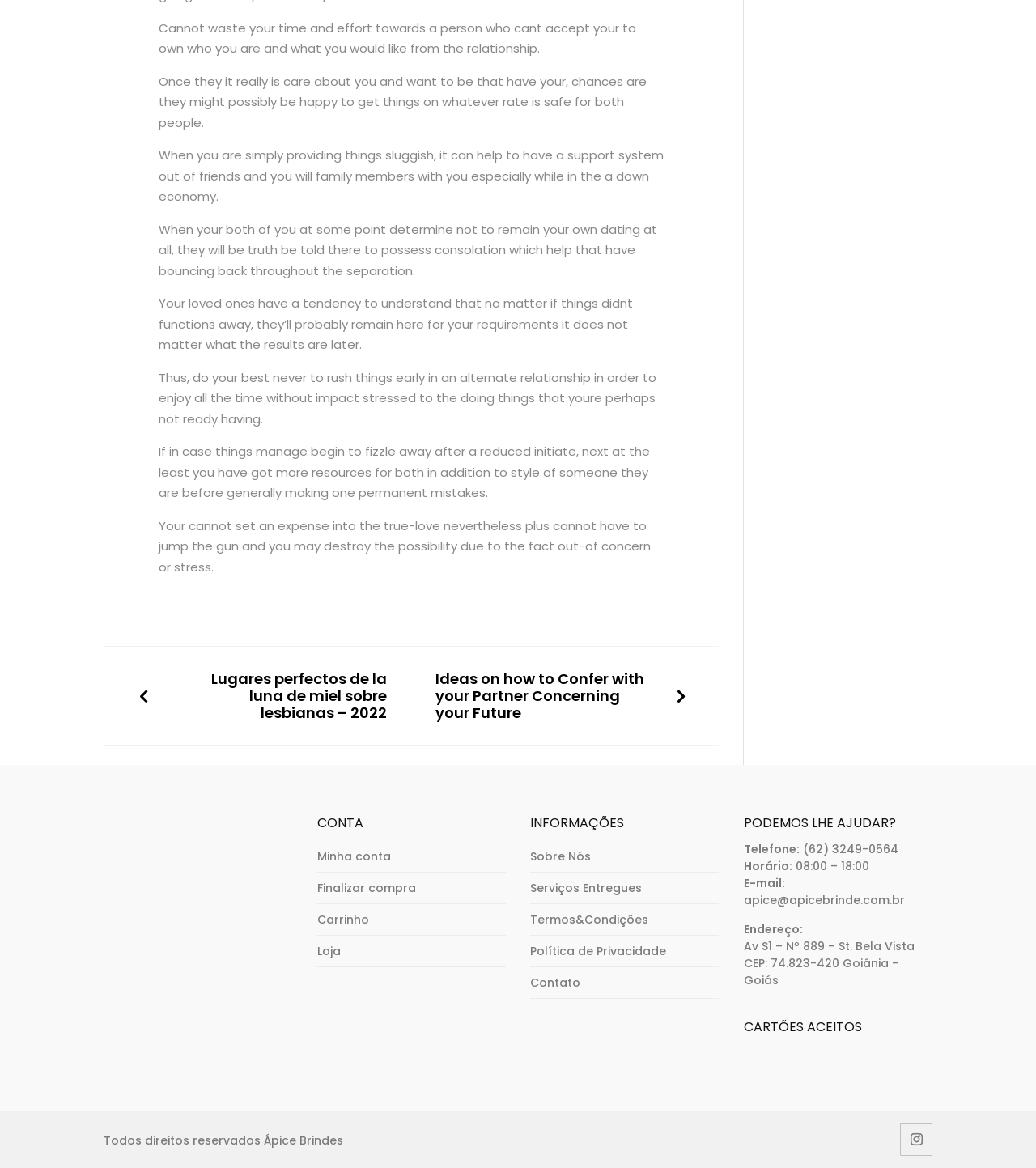Determine the bounding box for the UI element described here: "Finalizar compra".

[0.306, 0.754, 0.401, 0.767]